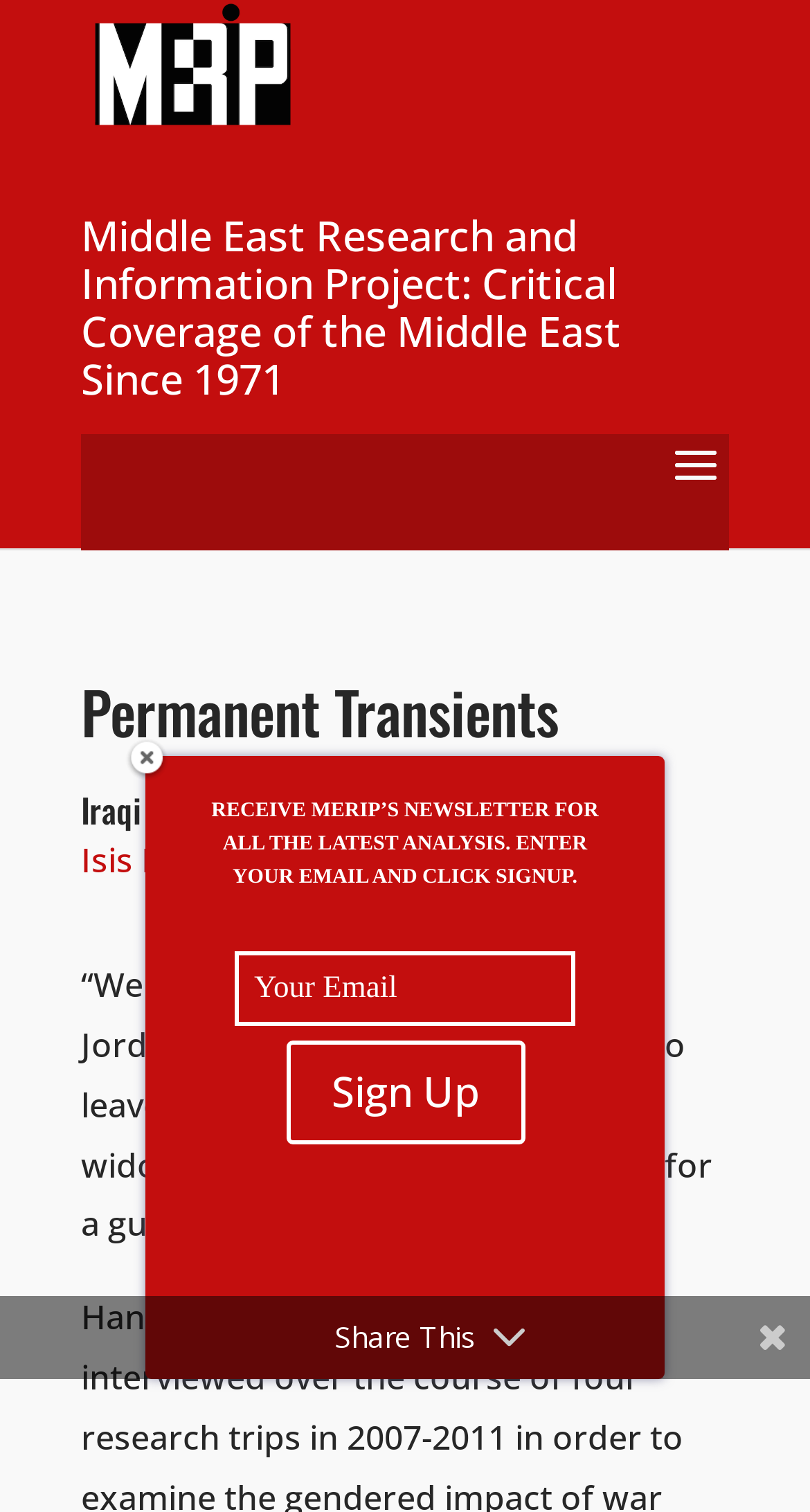Find the UI element described as: "Cancel" and predict its bounding box coordinates. Ensure the coordinates are four float numbers between 0 and 1, [left, top, right, bottom].

[0.026, 0.915, 0.296, 0.962]